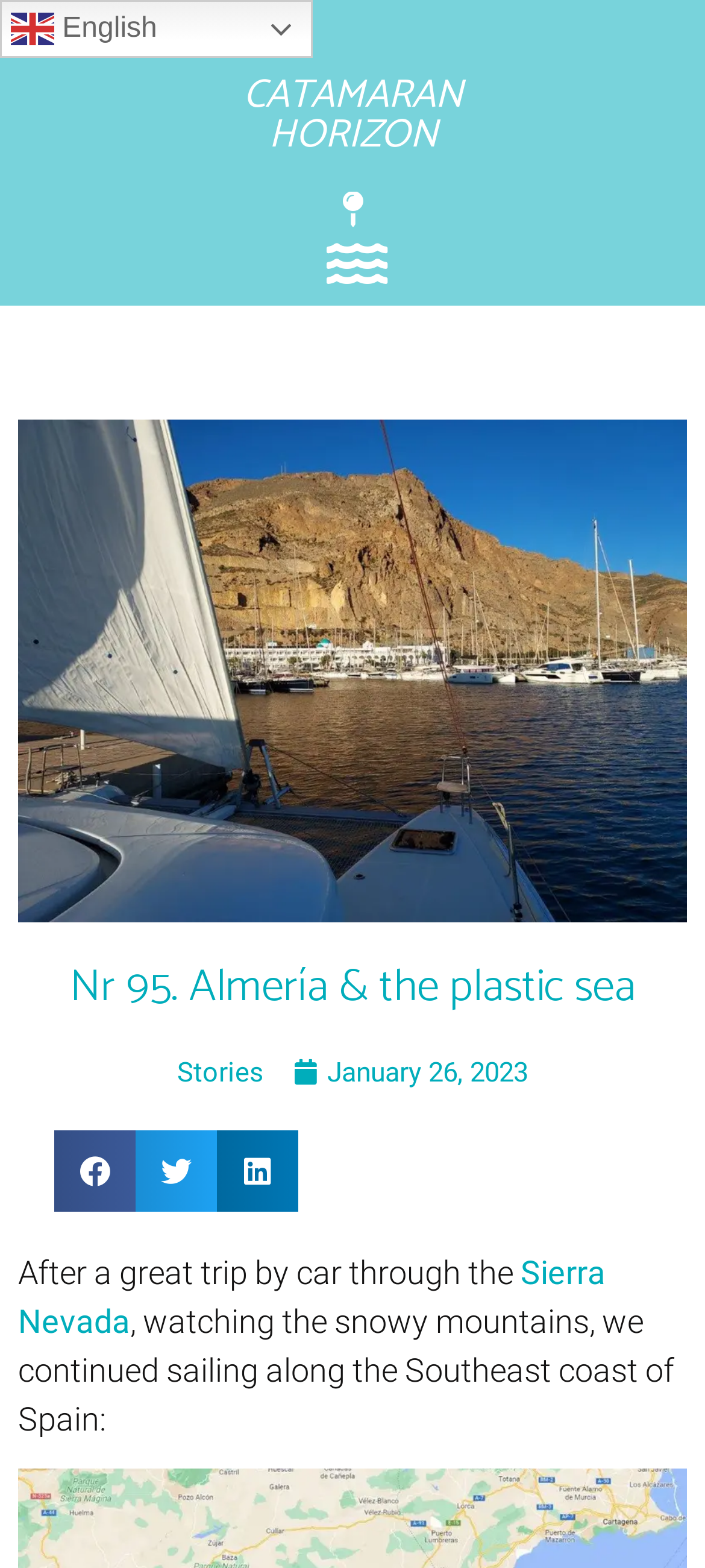Using the webpage screenshot and the element description Catamaran Horizon, determine the bounding box coordinates. Specify the coordinates in the format (top-left x, top-left y, bottom-right x, bottom-right y) with values ranging from 0 to 1.

[0.345, 0.04, 0.655, 0.107]